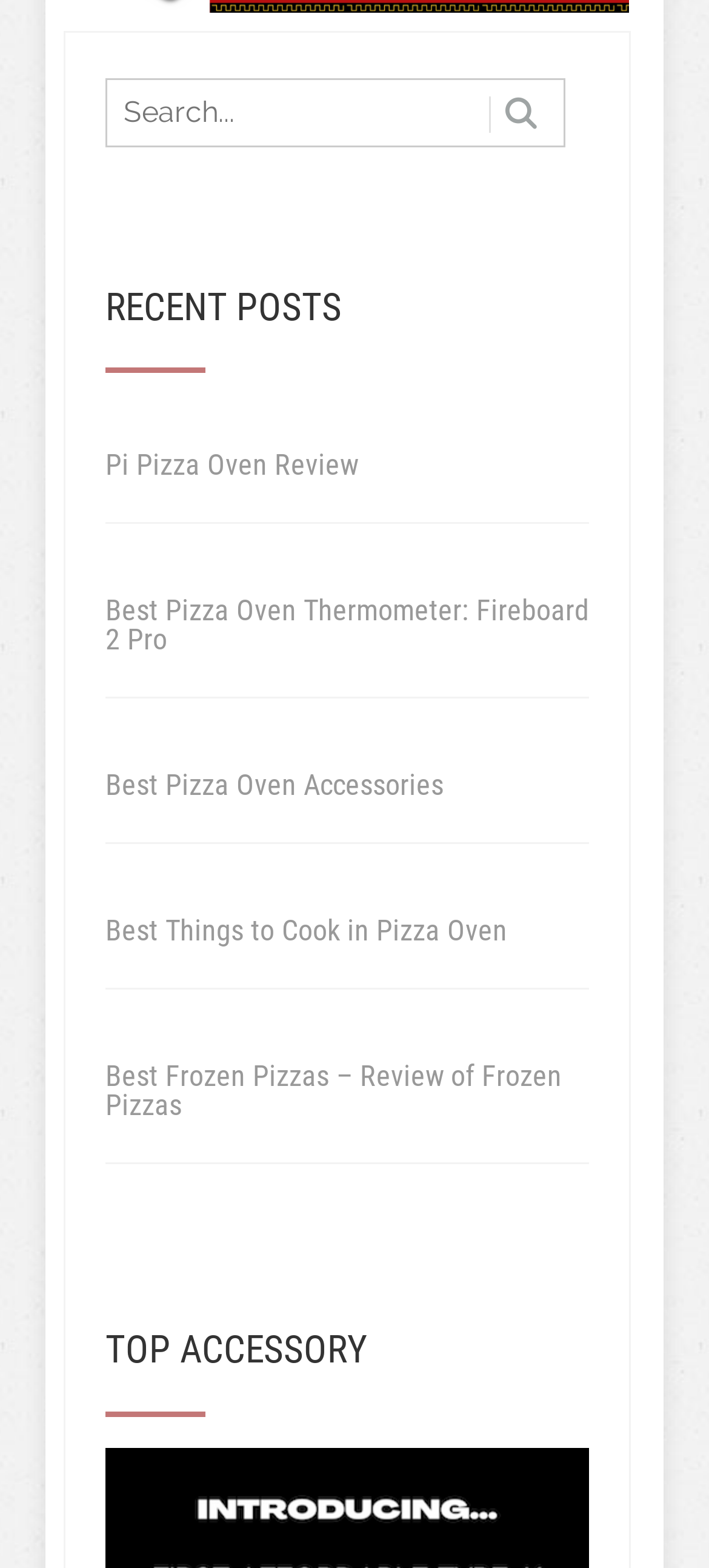Bounding box coordinates must be specified in the format (top-left x, top-left y, bottom-right x, bottom-right y). All values should be floating point numbers between 0 and 1. What are the bounding box coordinates of the UI element described as: Pi Pizza Oven Review

[0.149, 0.271, 0.505, 0.324]